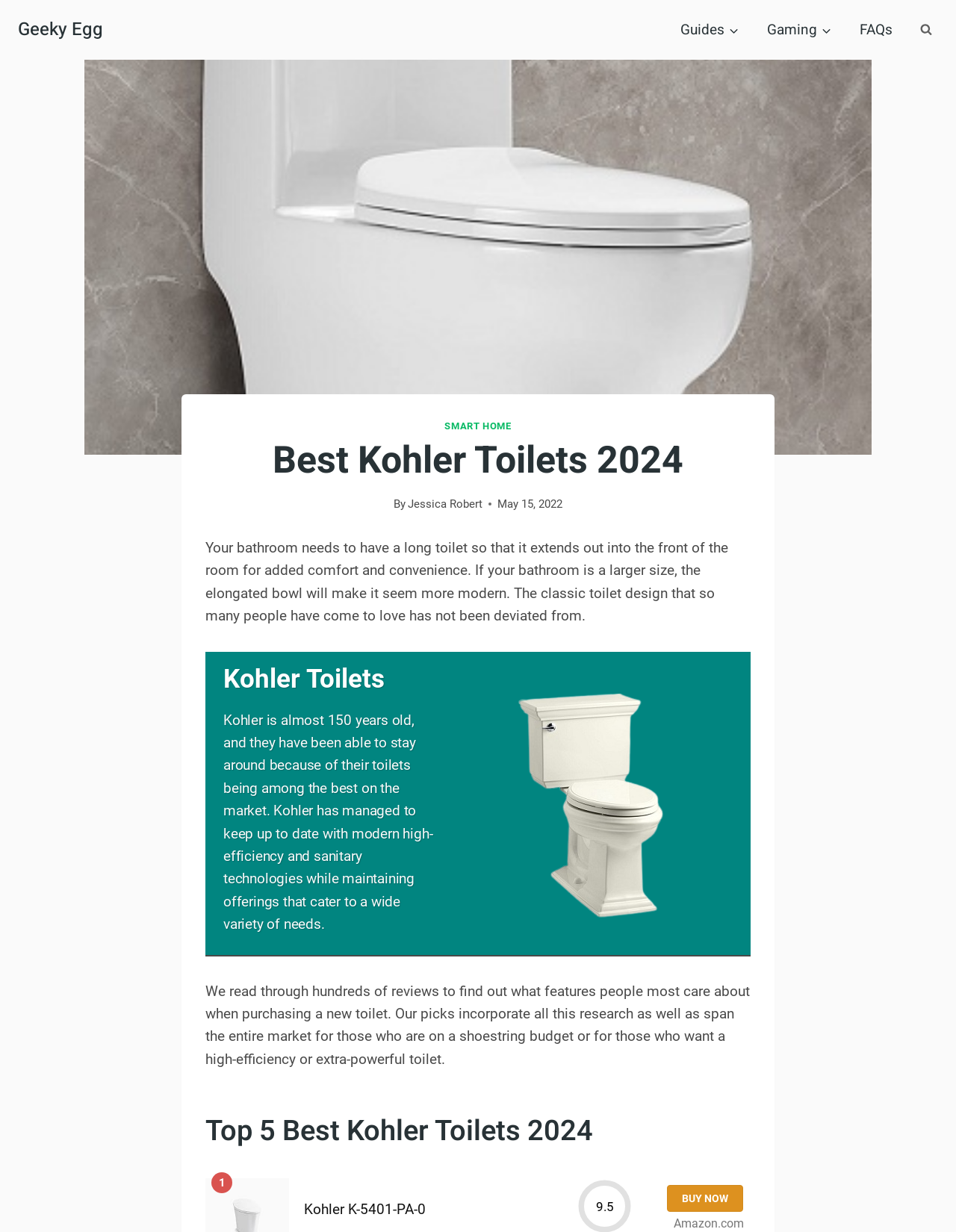Please identify the bounding box coordinates of the element on the webpage that should be clicked to follow this instruction: "View the 'Guides' page". The bounding box coordinates should be given as four float numbers between 0 and 1, formatted as [left, top, right, bottom].

[0.697, 0.008, 0.788, 0.04]